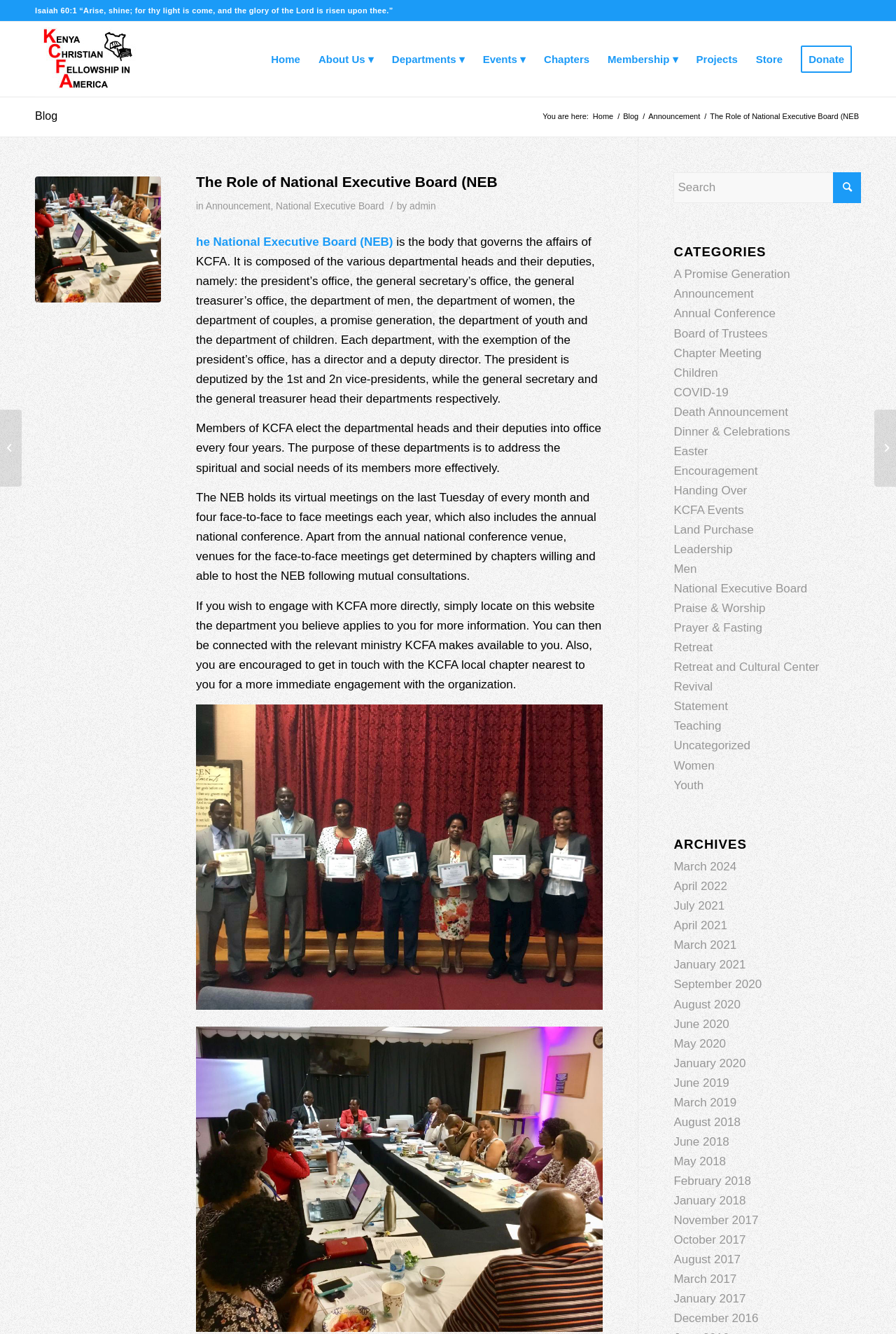Identify and extract the main heading from the webpage.

The Role of National Executive Board (NEB